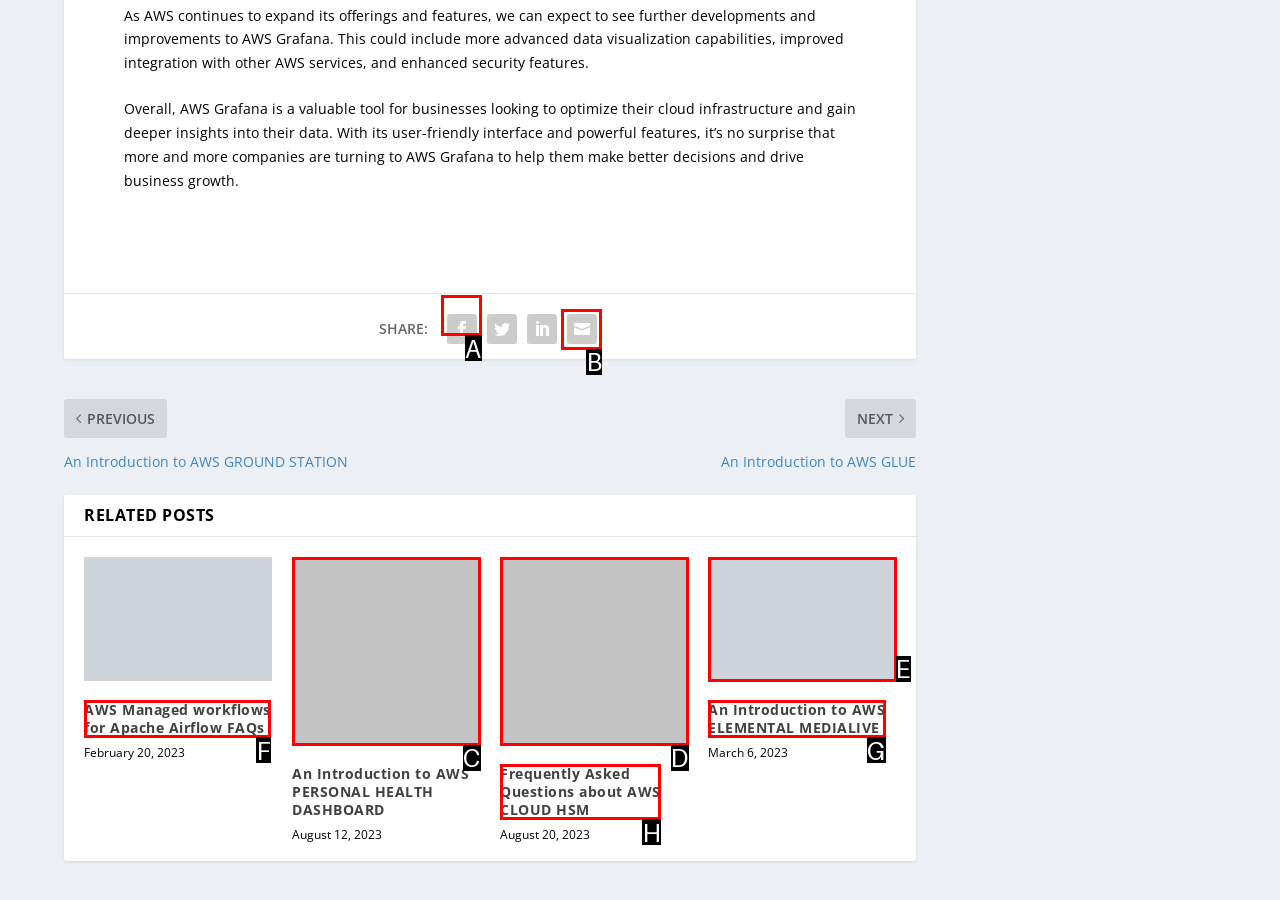Out of the given choices, which letter corresponds to the UI element required to Share on social media? Answer with the letter.

A